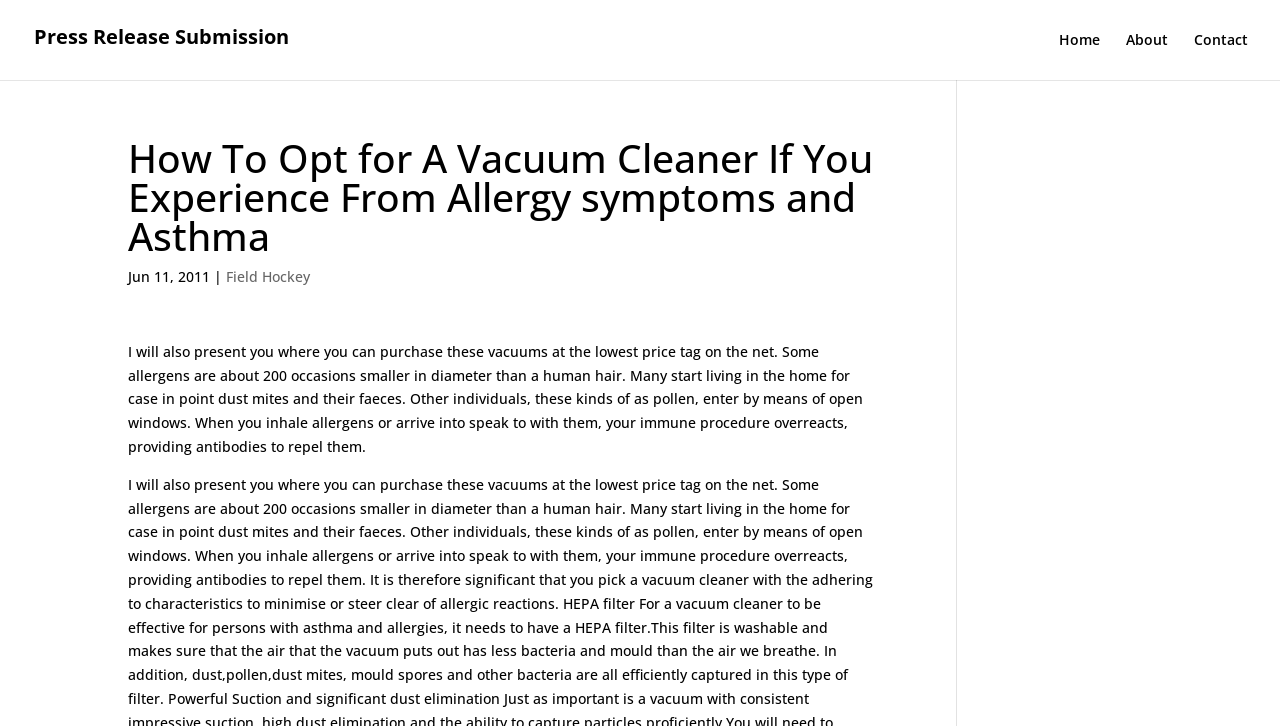Please extract the title of the webpage.

How To Opt for A Vacuum Cleaner If You Experience From Allergy symptoms and Asthma